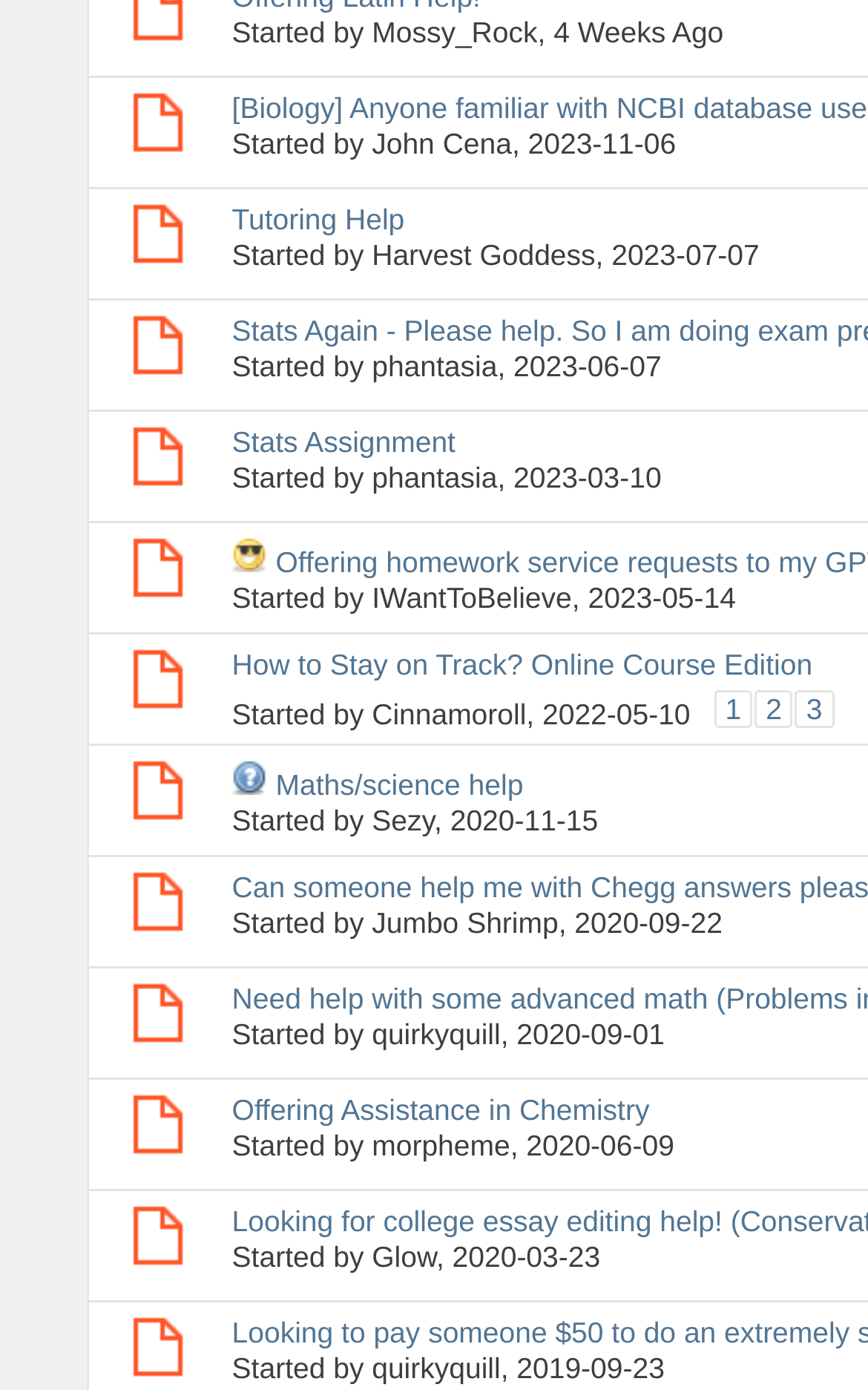How many links are there in the webpage?
Based on the screenshot, provide your answer in one word or phrase.

23